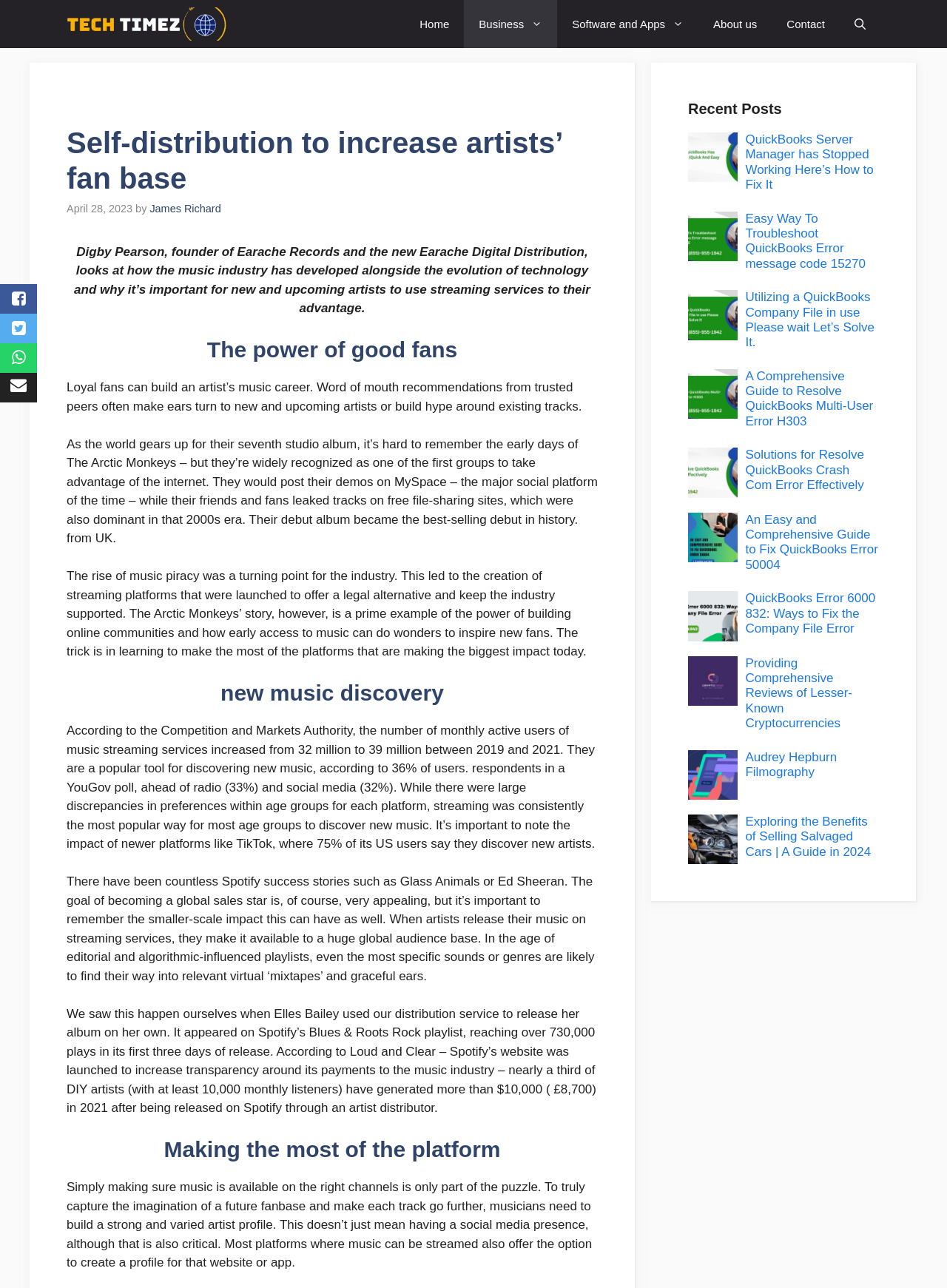Using the details from the image, please elaborate on the following question: What is the name of the band mentioned in the article?

The answer can be found in the paragraph that starts with 'As the world gears up for their seventh studio album, it’s hard to remember the early days of The Arctic Monkeys – but they’re widely recognized as one of the first groups to take advantage of the internet.'